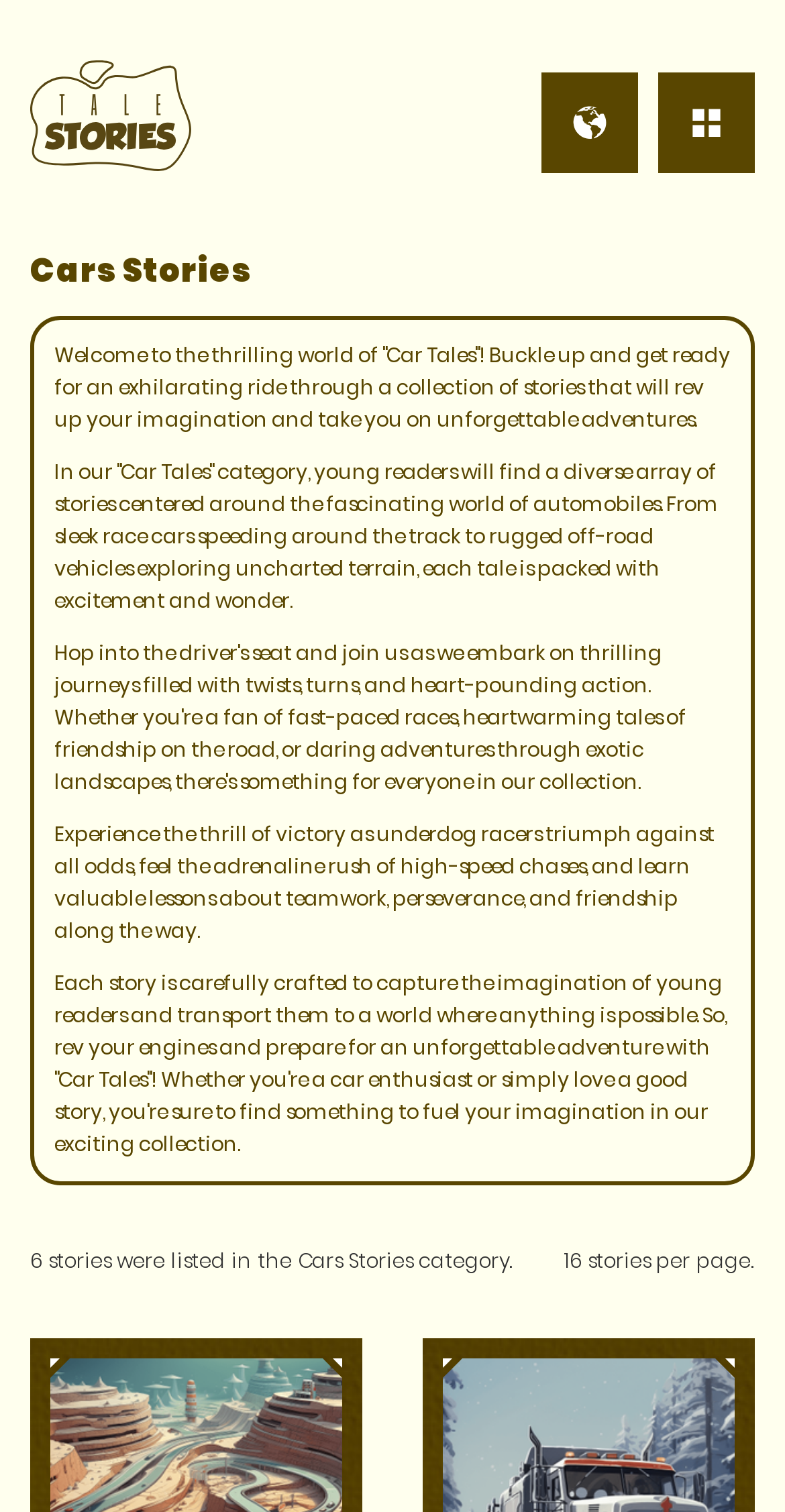Use a single word or phrase to respond to the question:
What is the theme of the stories in the Cars Stories category?

Automobiles